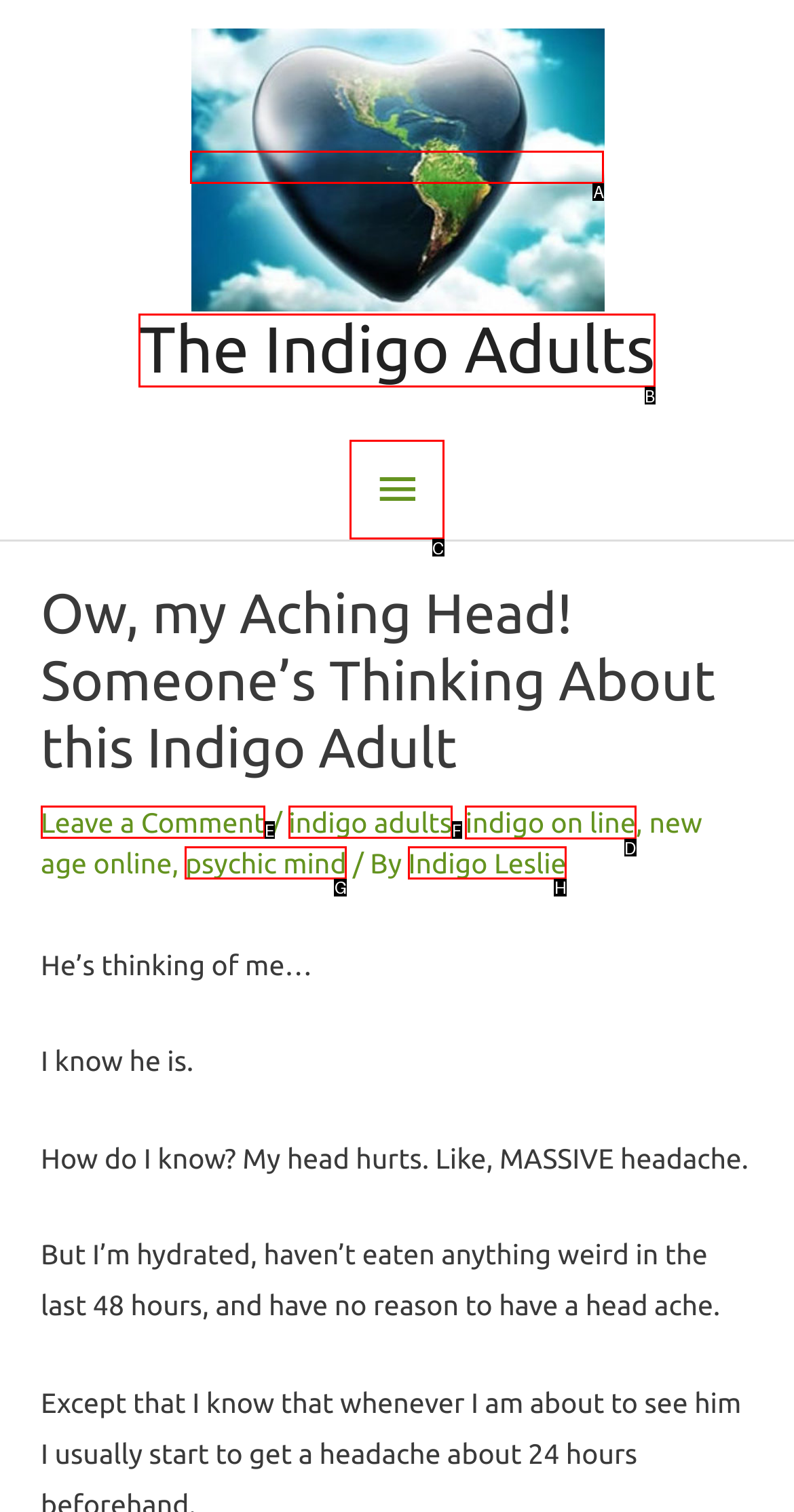Select the appropriate bounding box to fulfill the task: Go to the indigo on line page Respond with the corresponding letter from the choices provided.

D